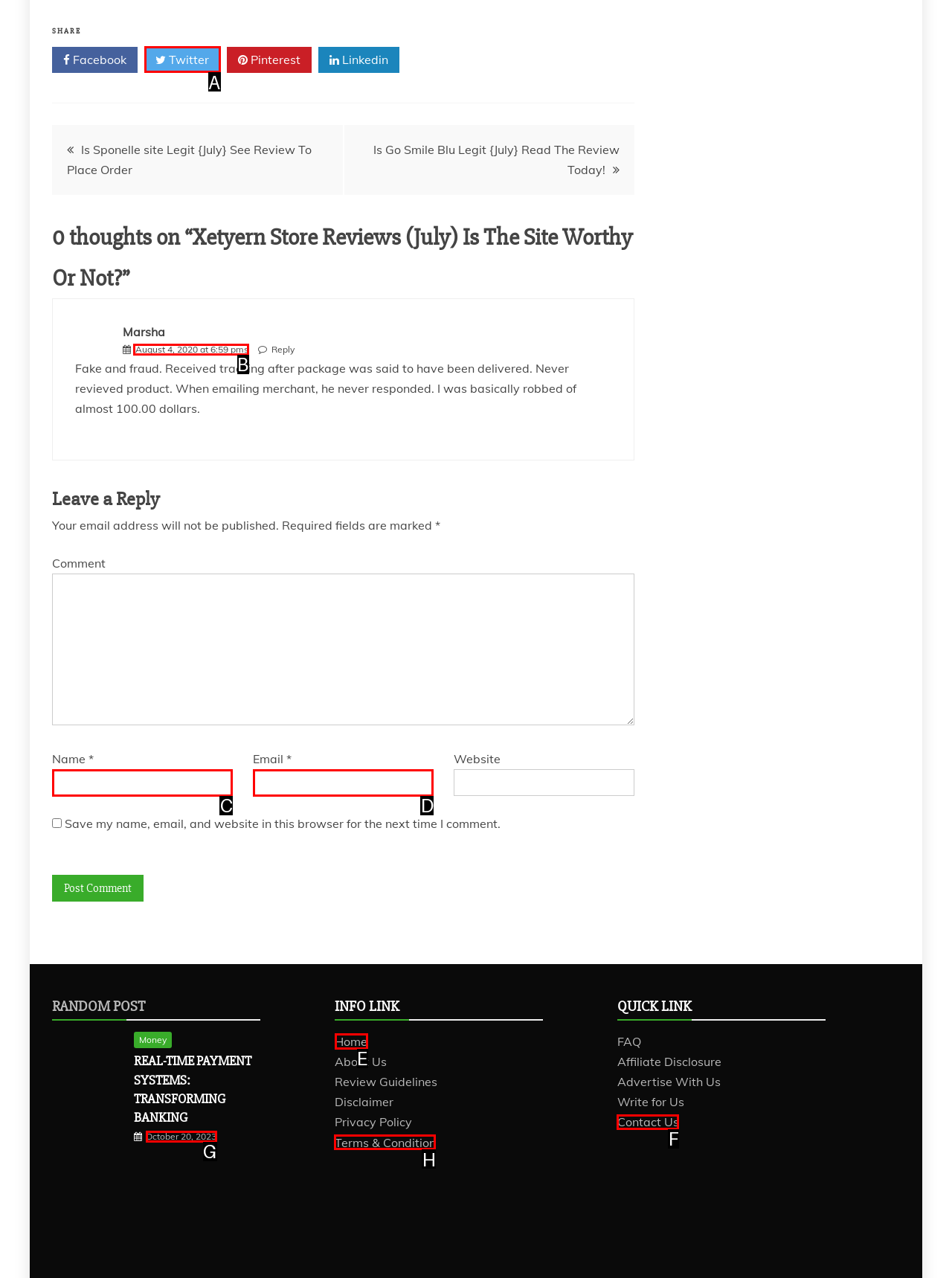Select the appropriate bounding box to fulfill the task: Visit the home page Respond with the corresponding letter from the choices provided.

E